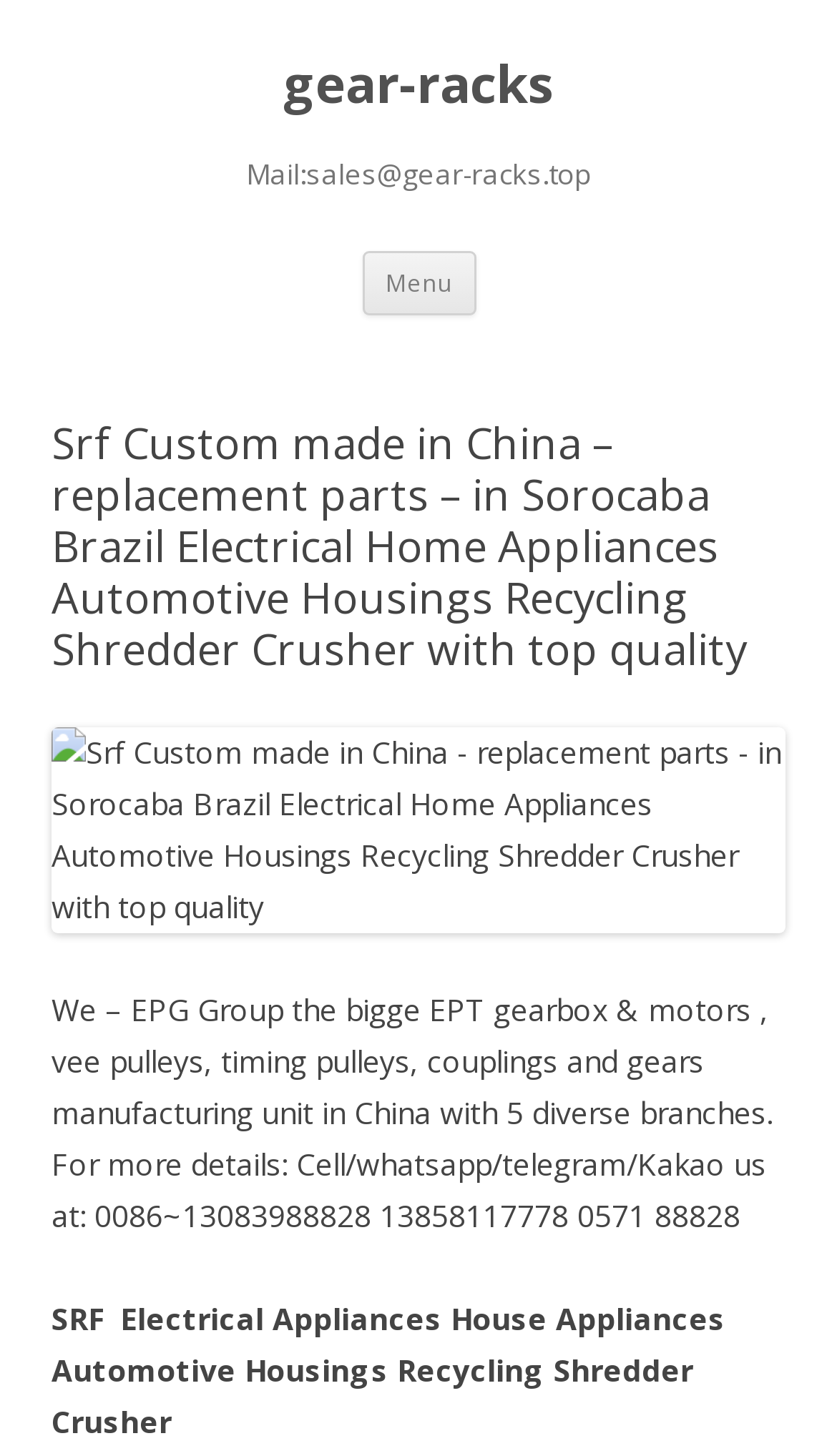Look at the image and answer the question in detail:
What is the location of EPG Group's replacement parts business?

The webpage mentions that EPG Group provides replacement parts in Sorocaba, Brazil, which is a city in Brazil. This information is provided to give an idea about the company's global presence and business operations.